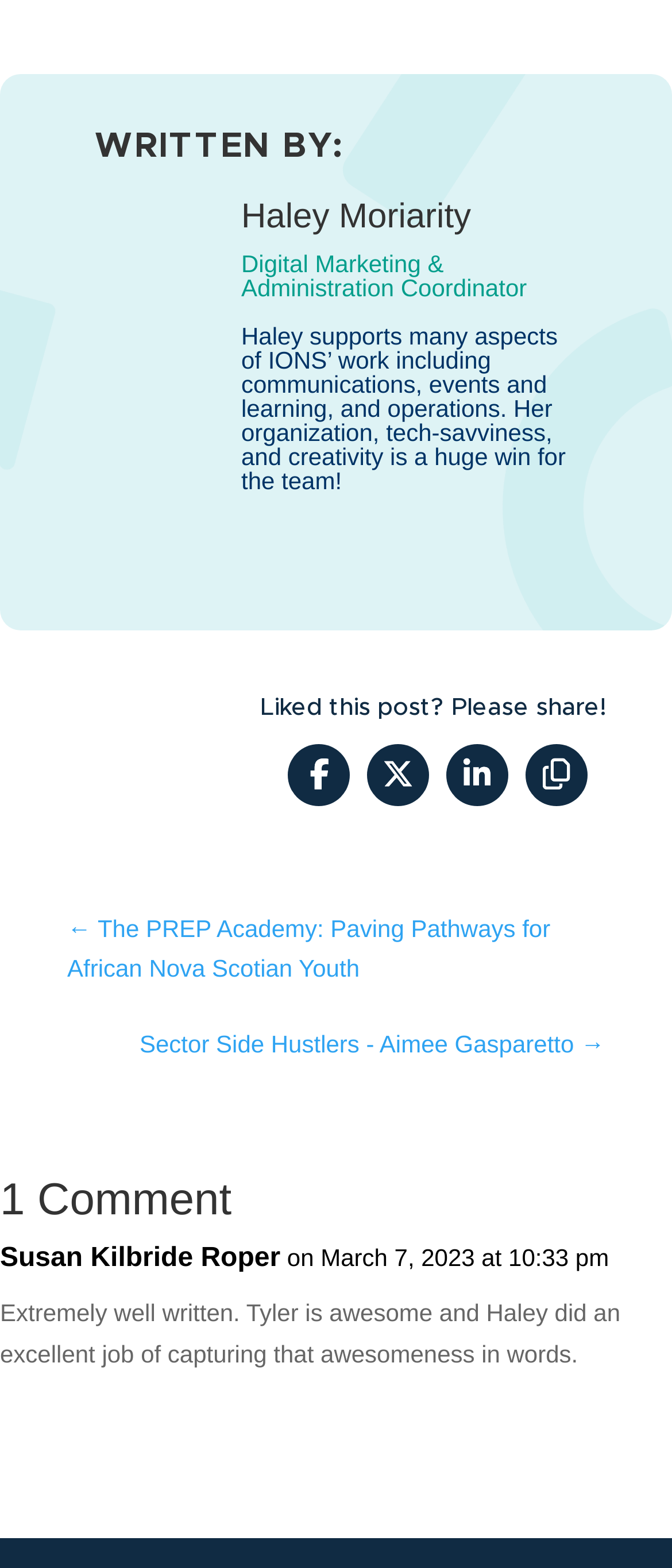Determine the bounding box coordinates of the UI element described below. Use the format (top-left x, top-left y, bottom-right x, bottom-right y) with floating point numbers between 0 and 1: Share On Linkedin

[0.664, 0.474, 0.756, 0.514]